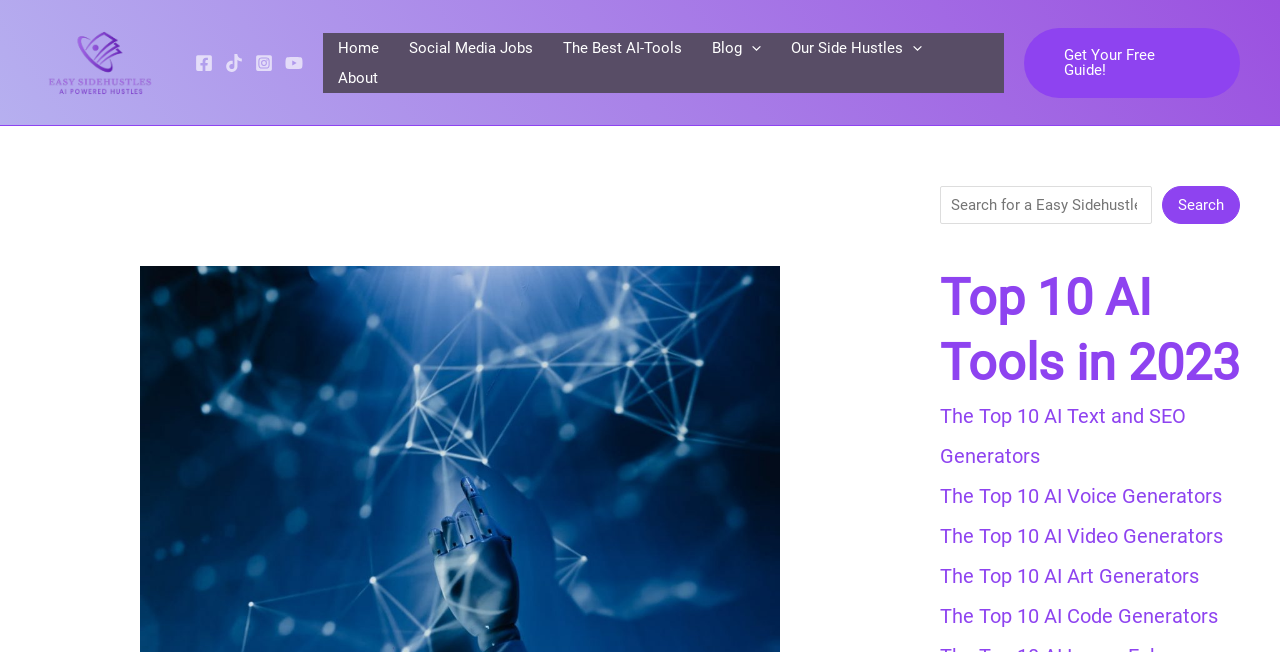Identify and provide the main heading of the webpage.

Exploring Side Hustle Ideas: A Reddit Guide to Supplementing Your Income